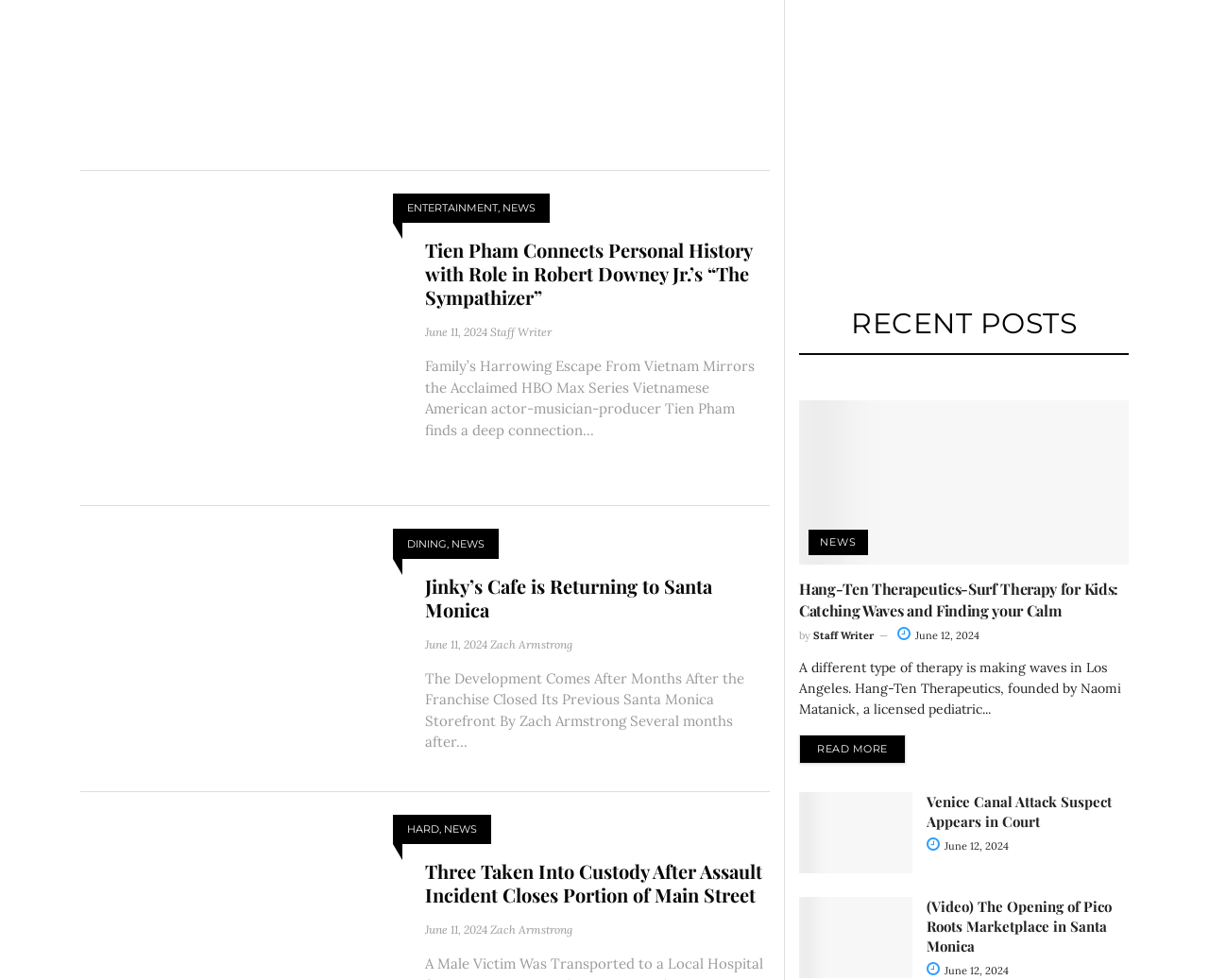Locate the bounding box coordinates of the clickable element to fulfill the following instruction: "Read the article about Tien Pham connecting personal history with role in Robert Downey Jr.'s 'The Sympathizer'". Provide the coordinates as four float numbers between 0 and 1 in the format [left, top, right, bottom].

[0.352, 0.243, 0.637, 0.315]